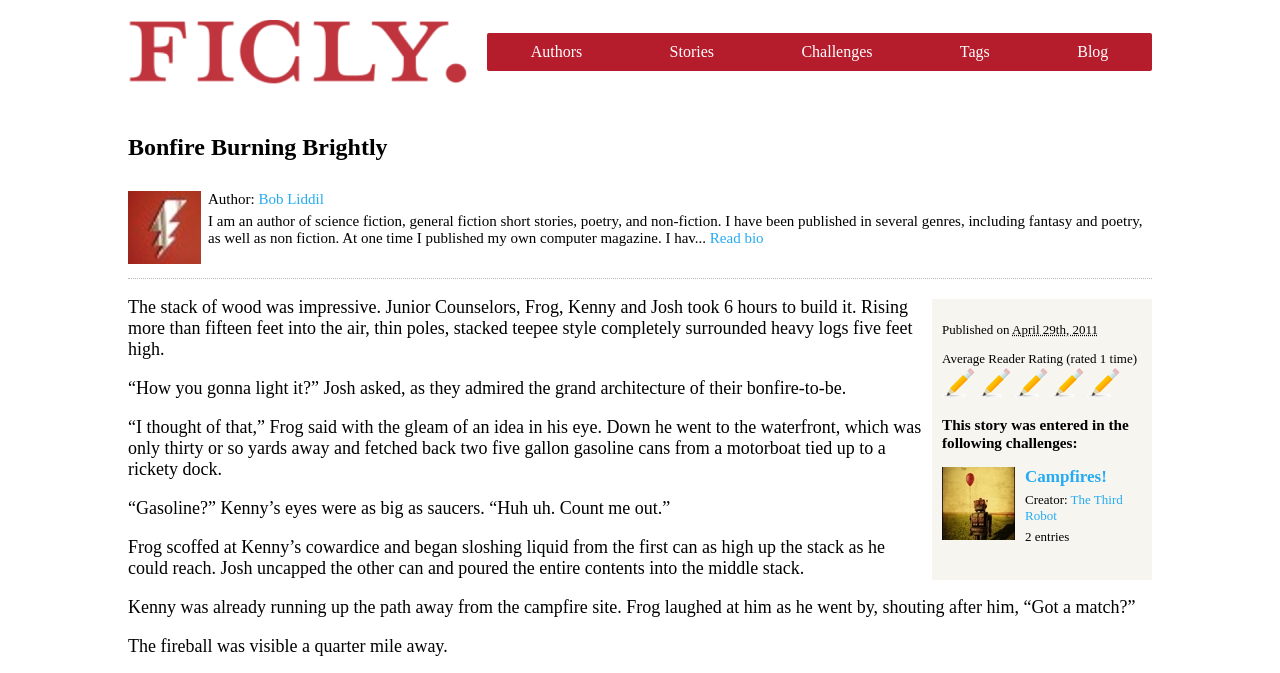How many images are there below the story title?
Please use the image to deliver a detailed and complete answer.

I found the number of images by counting the image elements below the story title, which are 5 in total.